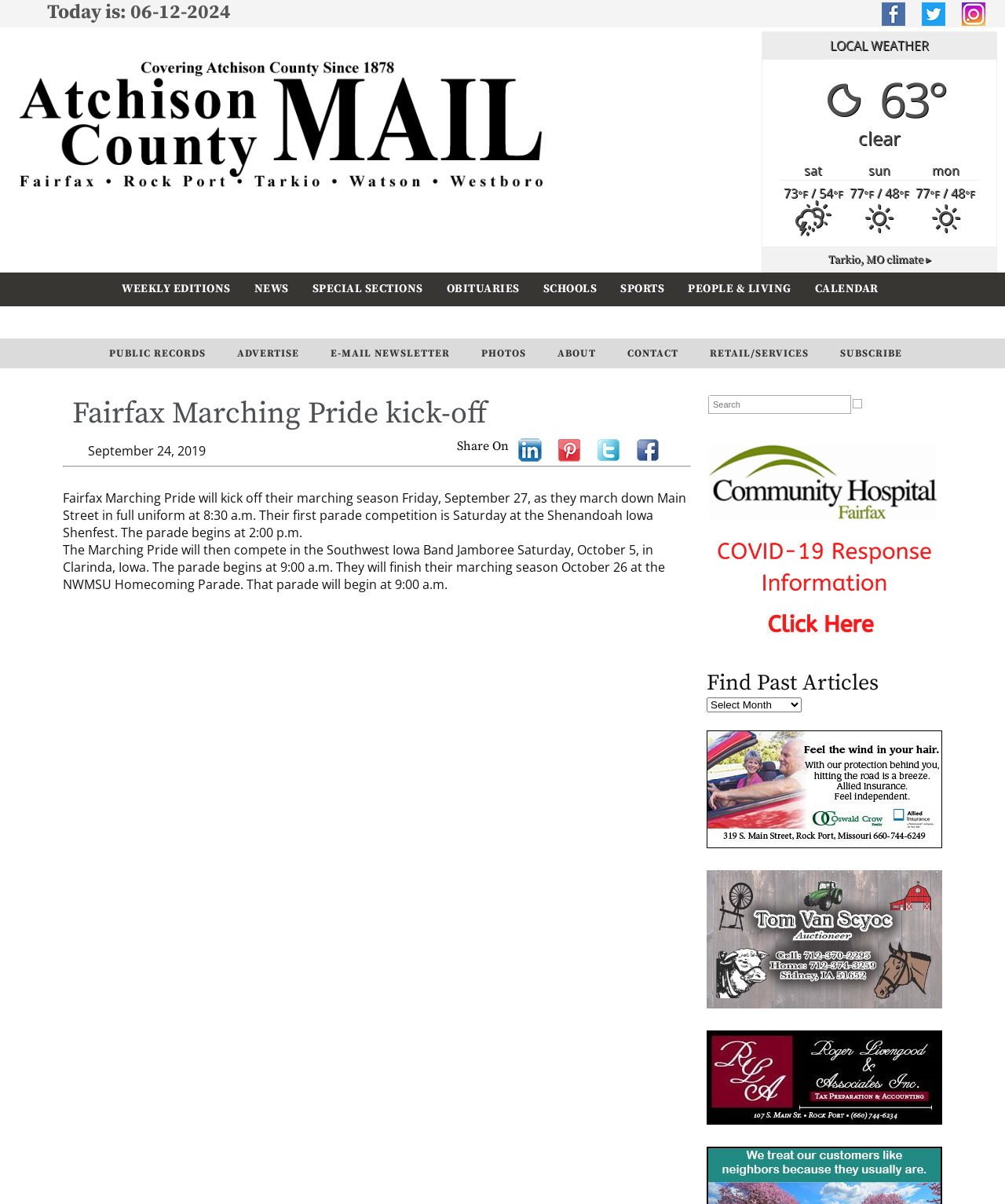Using the elements shown in the image, answer the question comprehensively: What is the current date?

The current date is mentioned at the top of the webpage as 'Today is: 06-12-2024'.